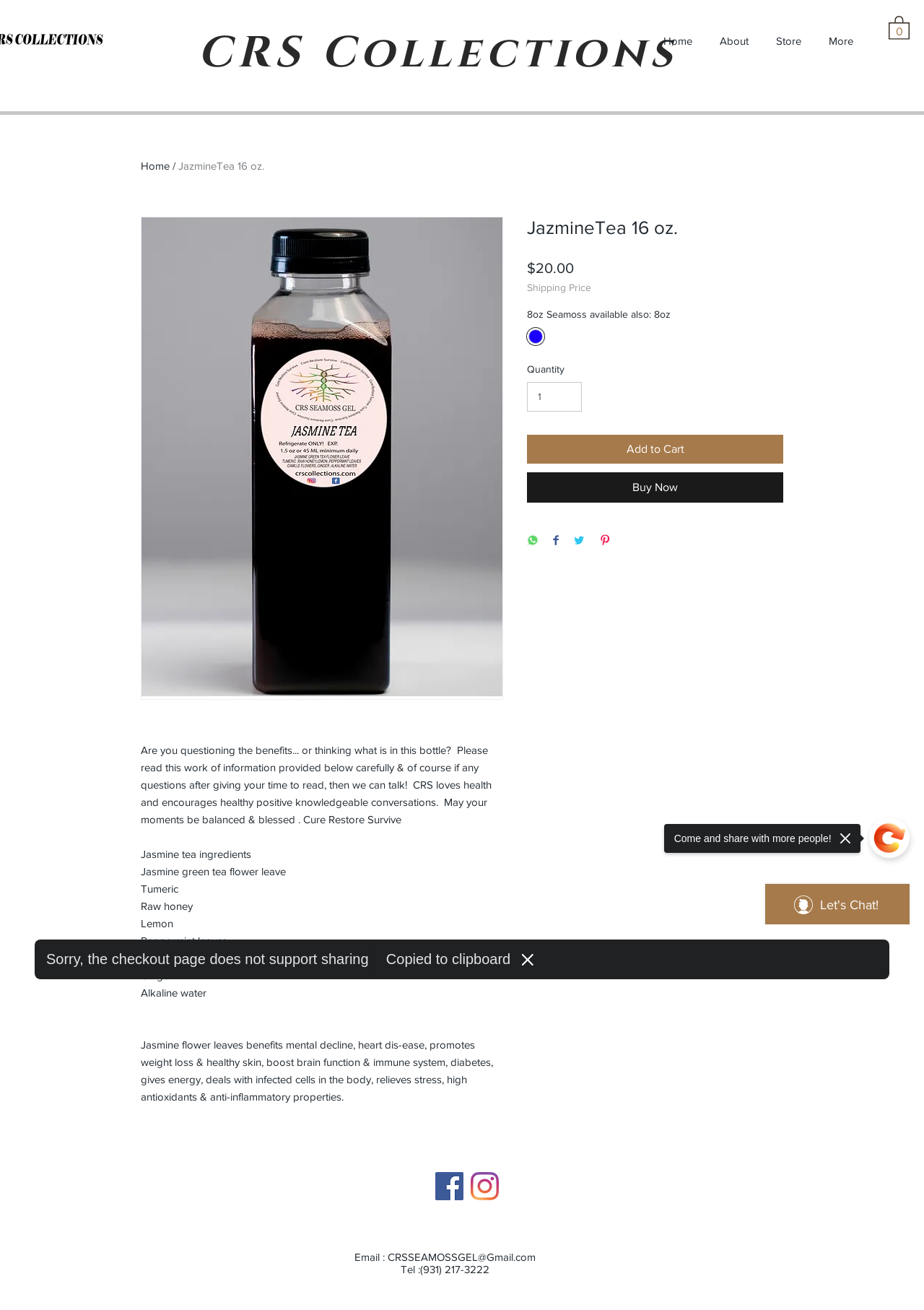Reply to the question with a brief word or phrase: What is the price of the product?

$20.00